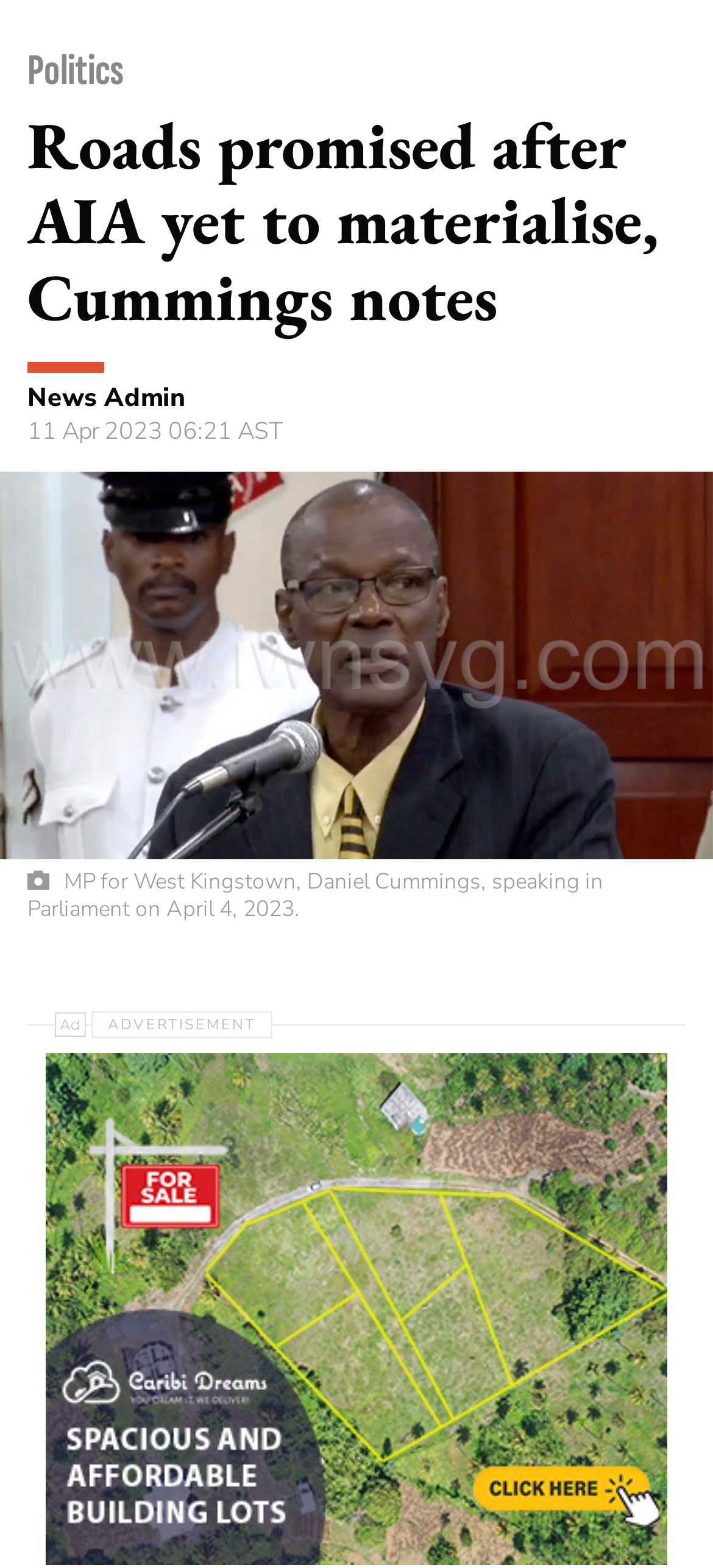Using the element description: "More +", determine the bounding box coordinates. The coordinates should be in the format [left, top, right, bottom], with values between 0 and 1.

[0.01, 0.513, 0.087, 0.578]